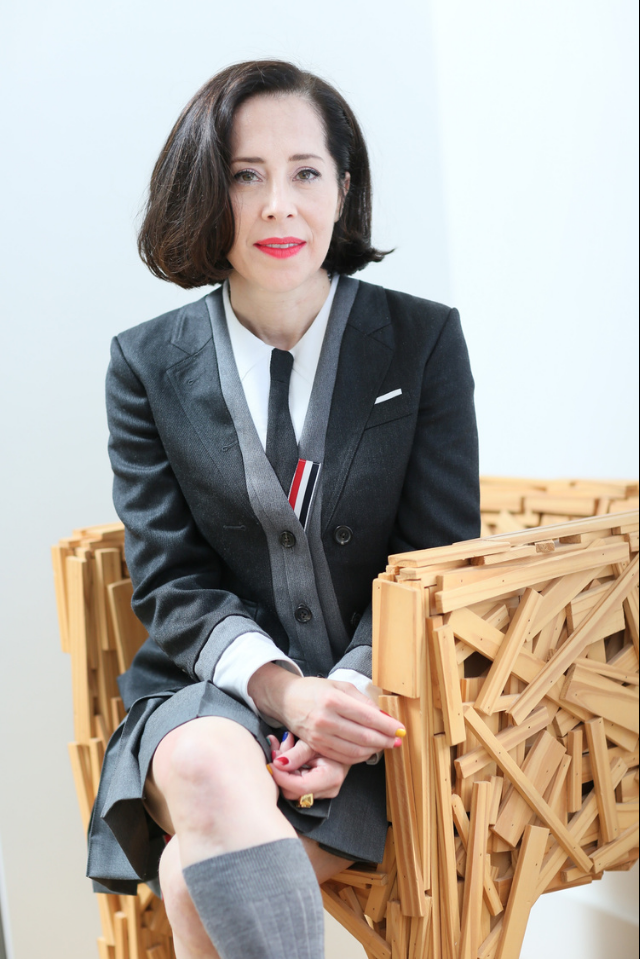Please analyze the image and give a detailed answer to the question:
Is the woman's hair styled in a ponytail?

According to the caption, the woman's hair is 'styled in soft waves', which suggests a loose, flowing hairstyle rather than a ponytail.